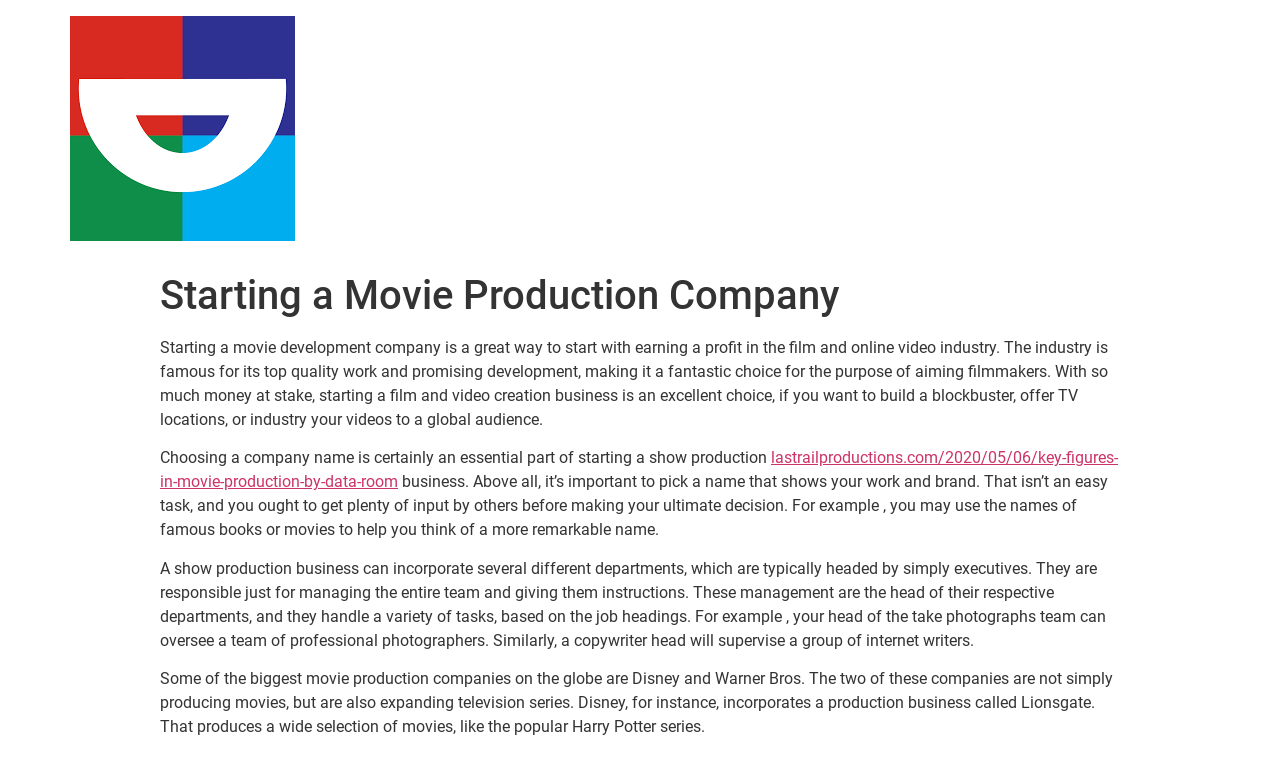Create a detailed summary of all the visual and textual information on the webpage.

The webpage is about starting a movie development company, with a focus on the film and online video industry. At the top left of the page, there is a link to "São Paulo" accompanied by an image with the same name. Below this, there is a header with the title "Starting a Movie Production Company". 

The main content of the page is divided into four paragraphs. The first paragraph explains the benefits of starting a movie development company, highlighting the industry's top-quality work and promising development. 

The second paragraph discusses the importance of choosing a company name, emphasizing the need to pick a name that reflects the brand and work. 

The third paragraph describes the structure of a show production business, which typically consists of various departments headed by executives who manage teams and provide instructions. 

The fourth and final paragraph mentions some of the biggest movie production companies in the world, such as Disney and Warner Bros, which not only produce movies but also television series.